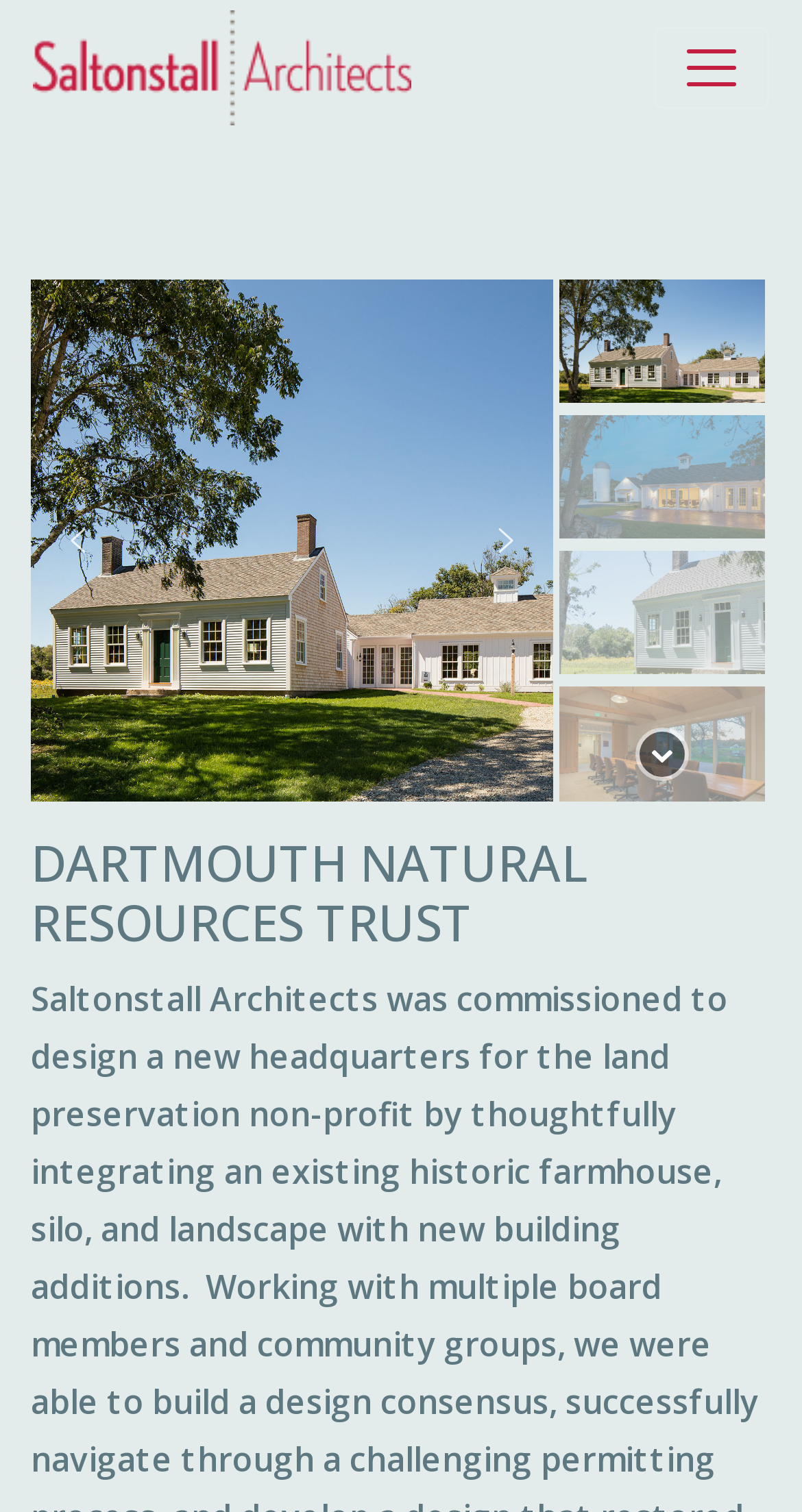Locate the bounding box coordinates of the element to click to perform the following action: 'Click the '1-3-1600x1240' button'. The coordinates should be given as four float values between 0 and 1, in the form of [left, top, right, bottom].

[0.697, 0.185, 0.954, 0.266]